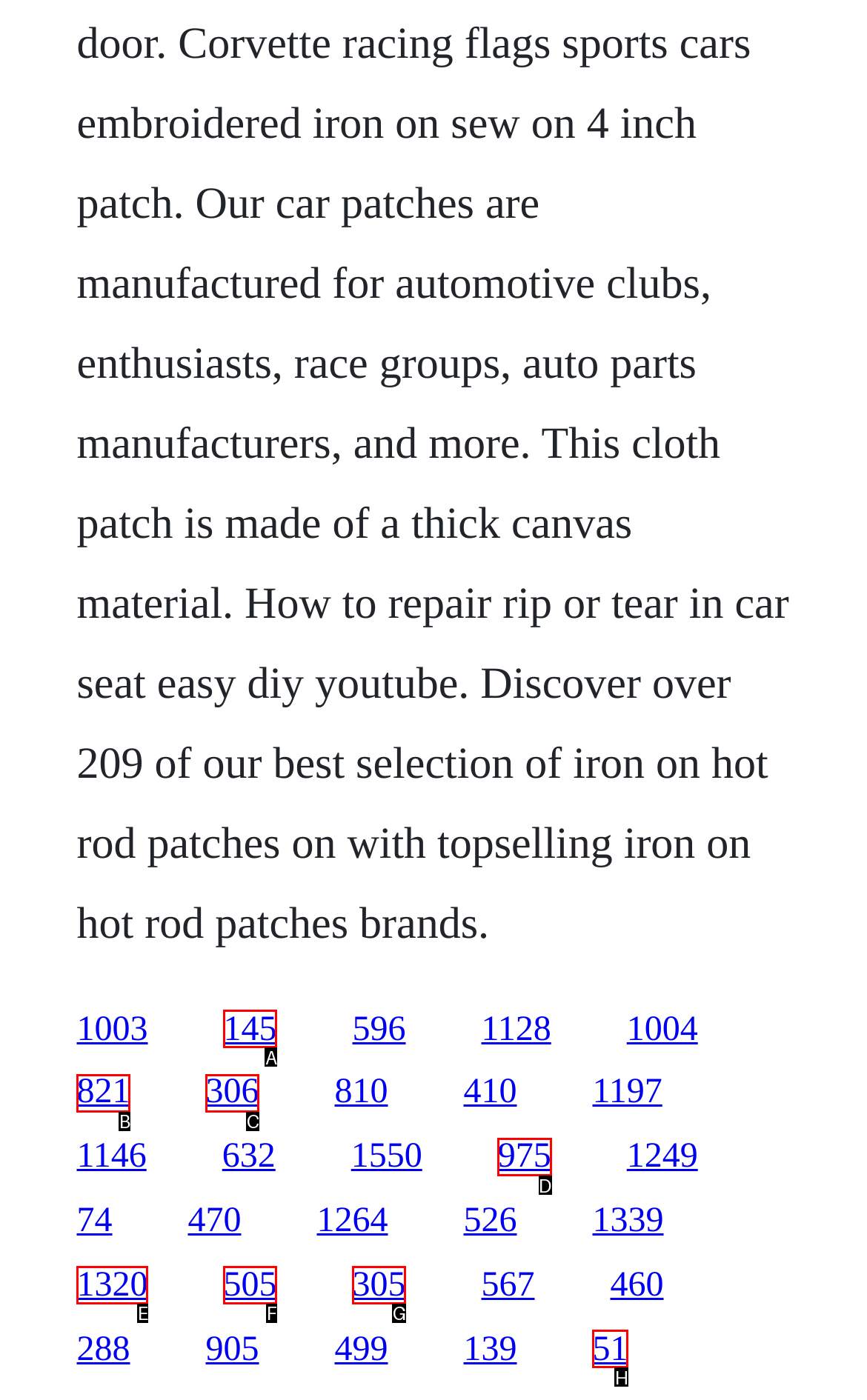From the given options, tell me which letter should be clicked to complete this task: access the fifth link
Answer with the letter only.

D